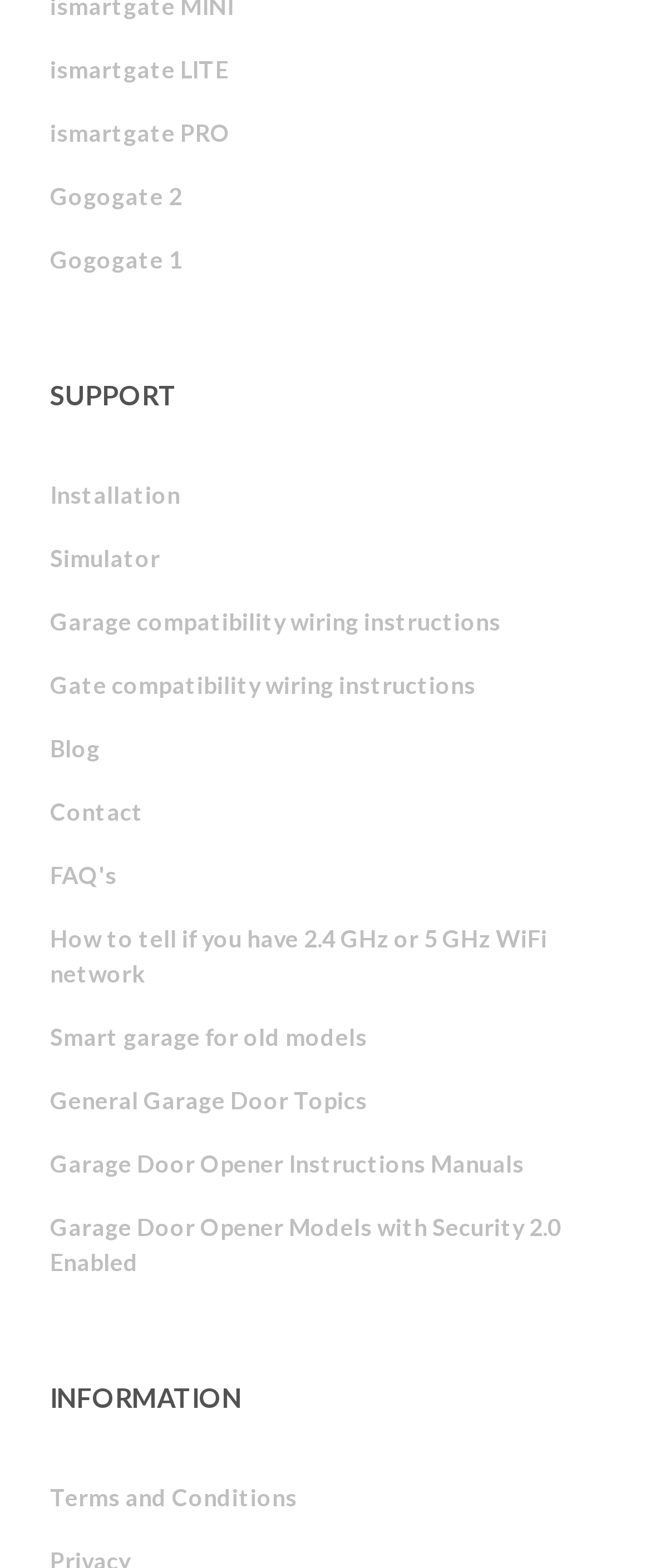What is the purpose of the 'SUPPORT' section?
We need a detailed and exhaustive answer to the question. Please elaborate.

The 'SUPPORT' section is a navigation menu that contains links to various support resources, such as installation guides, simulators, and FAQs, which suggests that its purpose is to provide support resources to users.